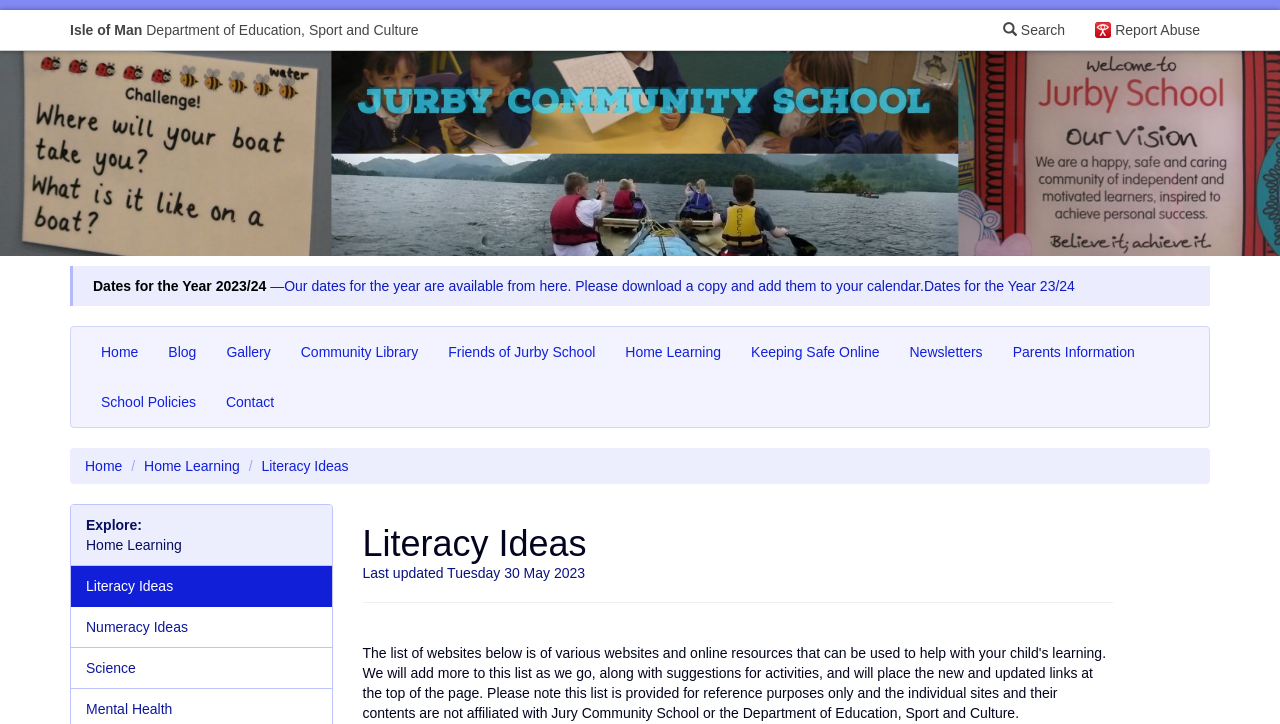Describe the entire webpage, focusing on both content and design.

The webpage is titled "Literacy Ideas" and has a top navigation bar with three links: "Isle of Man Department of Education, Sport and Culture" on the left, "Search" in the middle, and "Report Abuse" on the right. 

Below the navigation bar, there is a prominent button "Dates for the Year 2023/24" that takes up about a quarter of the screen width, providing information about the school's dates for the year.

On the left side of the page, there is a vertical menu with 11 links, including "Home", "Blog", "Gallery", and others, which are evenly spaced and take up about half of the screen height.

Above the vertical menu, there is a horizontal menu with two links: "Home" and "Home Learning". 

The main content area has a heading "Literacy Ideas" in a large font, followed by a timestamp "Last updated Tuesday 30 May 2023". 

Below the heading, there is a section titled "Explore:" with a link to "Home Learning". 

On the top-right corner of the page, there are three links: "Literacy Ideas", "Numeracy Ideas", and "Science", which are stacked vertically.